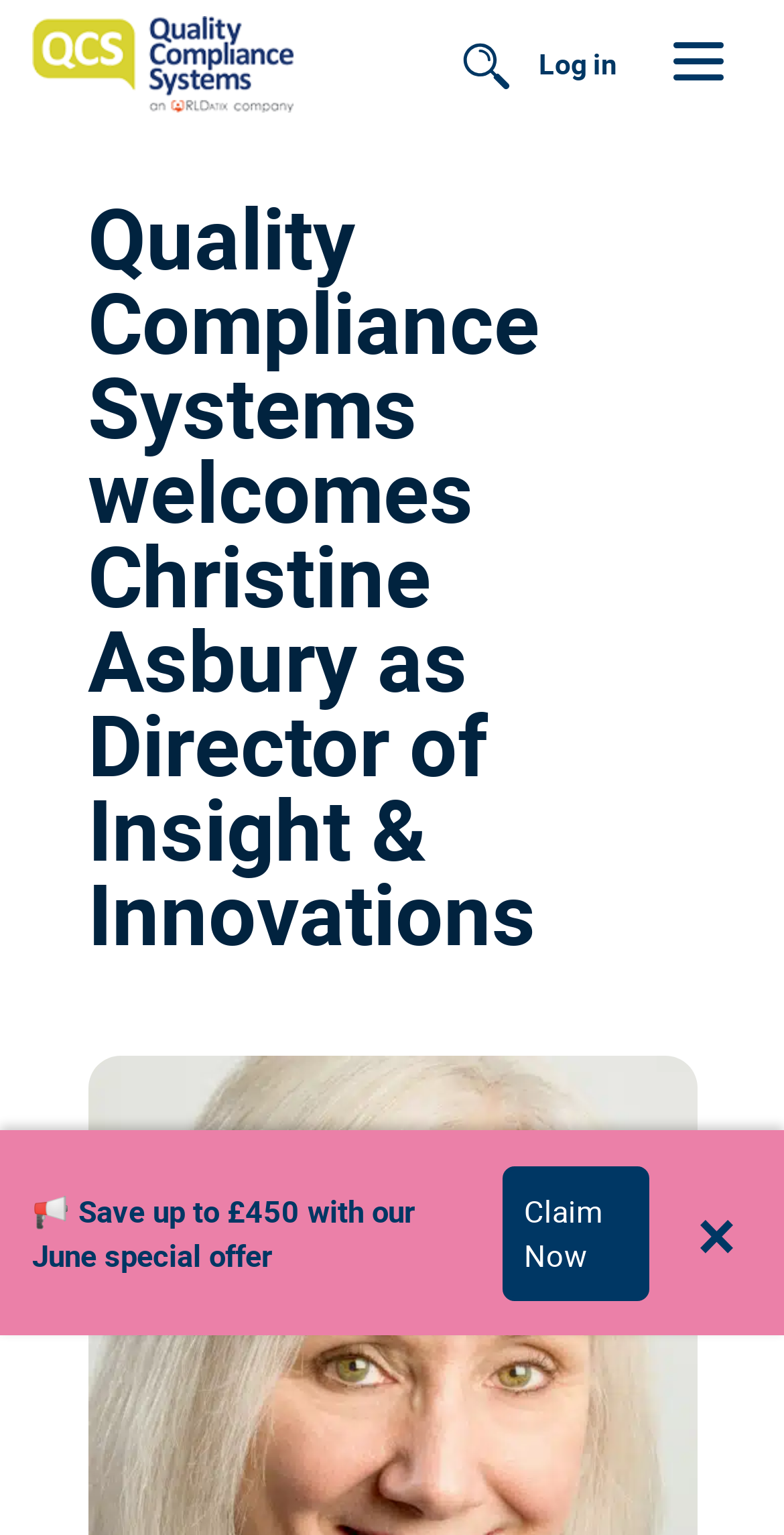Find the bounding box coordinates of the UI element according to this description: "×".

[0.869, 0.757, 0.959, 0.849]